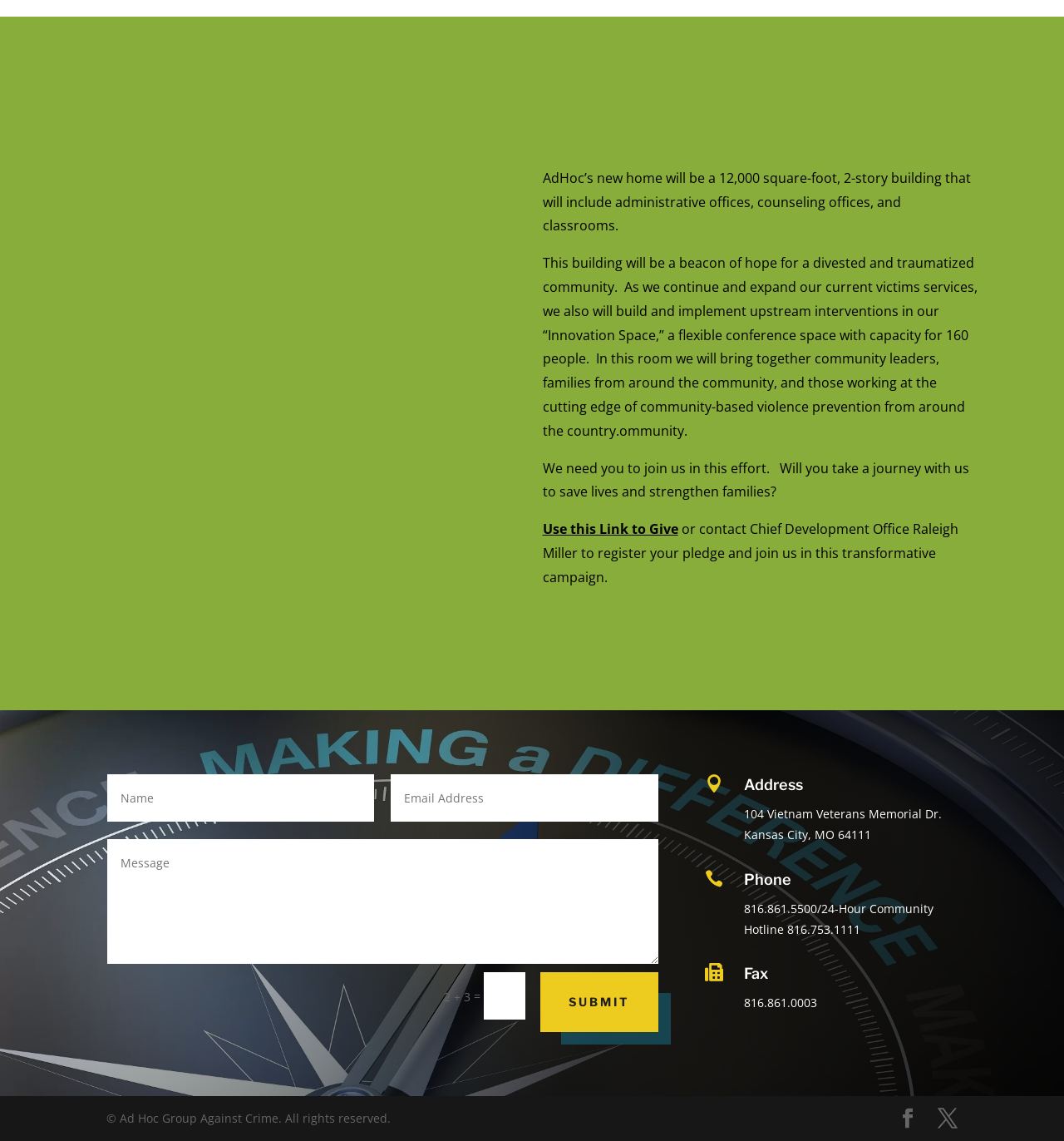Provide the bounding box coordinates of the HTML element this sentence describes: "name="et_pb_contact_email_0" placeholder="Email Address"". The bounding box coordinates consist of four float numbers between 0 and 1, i.e., [left, top, right, bottom].

[0.368, 0.678, 0.619, 0.72]